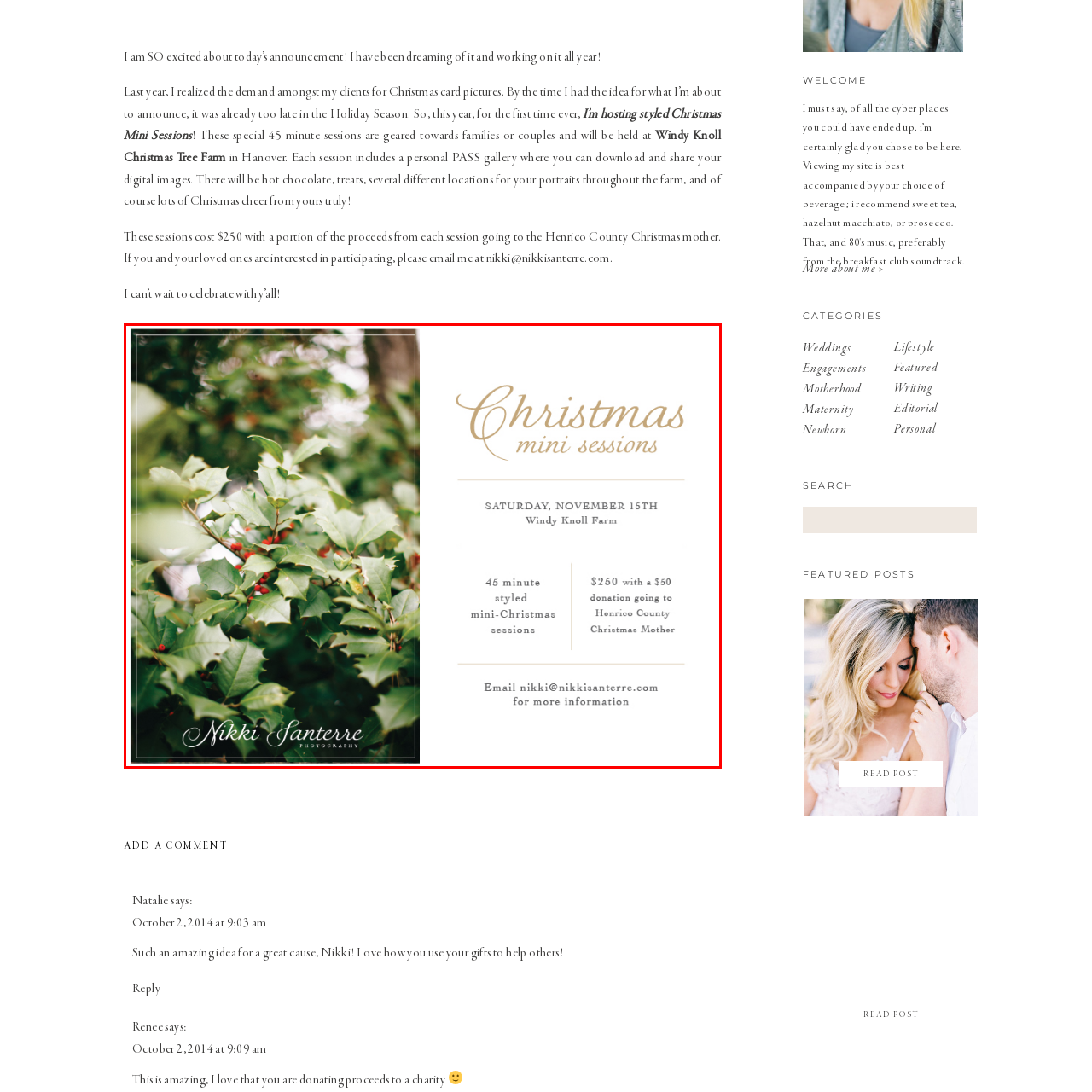How much of each booking will be donated to charity?
Focus on the area within the red boundary in the image and answer the question with one word or a short phrase.

$50